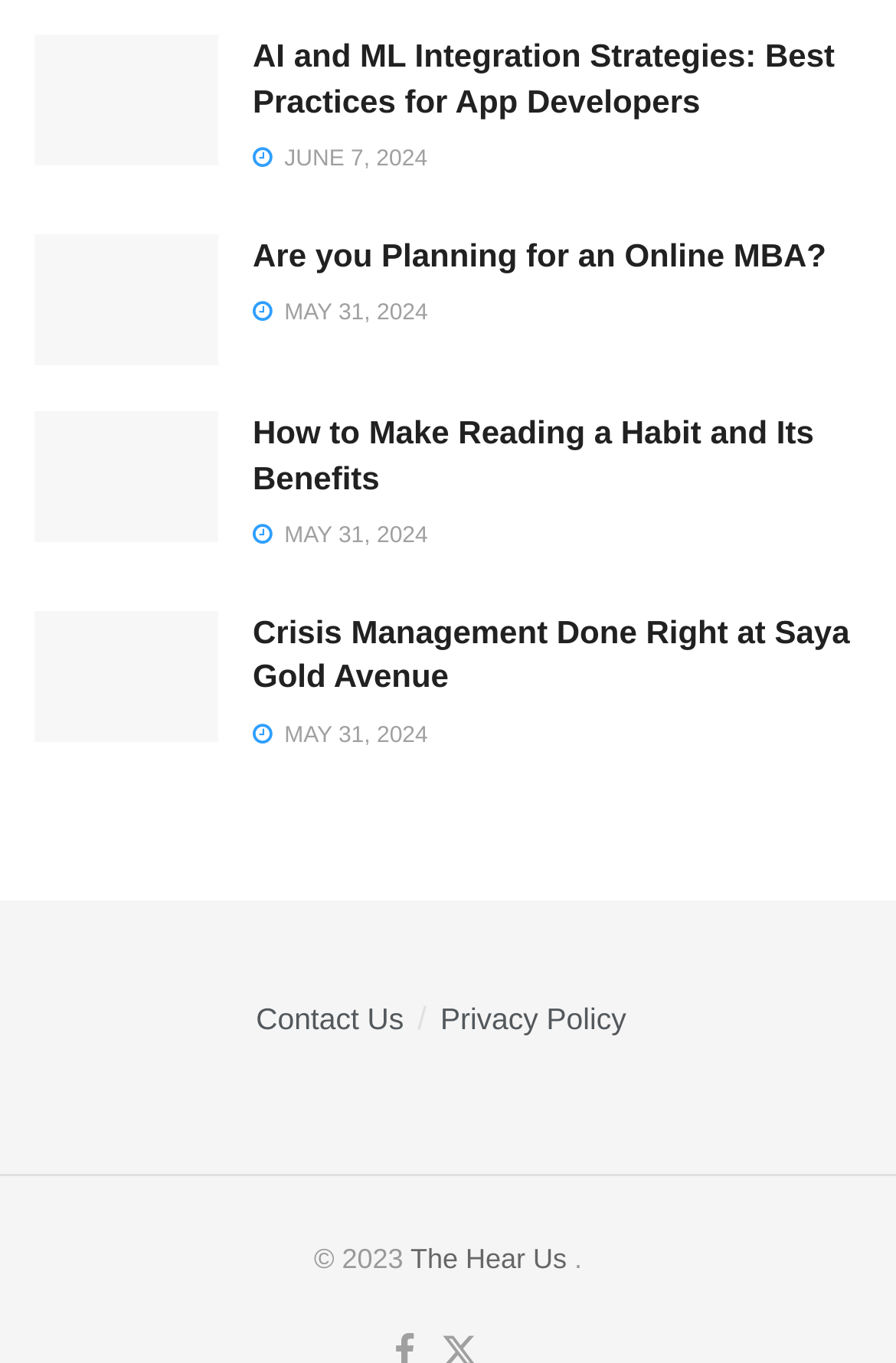What is the date of the 'AI and ML Integration Strategies' article?
Please provide an in-depth and detailed response to the question.

I found the date by looking at the StaticText element with the text 'JUNE 7, 2024' which is located near the 'AI and ML Integration Strategies' heading.